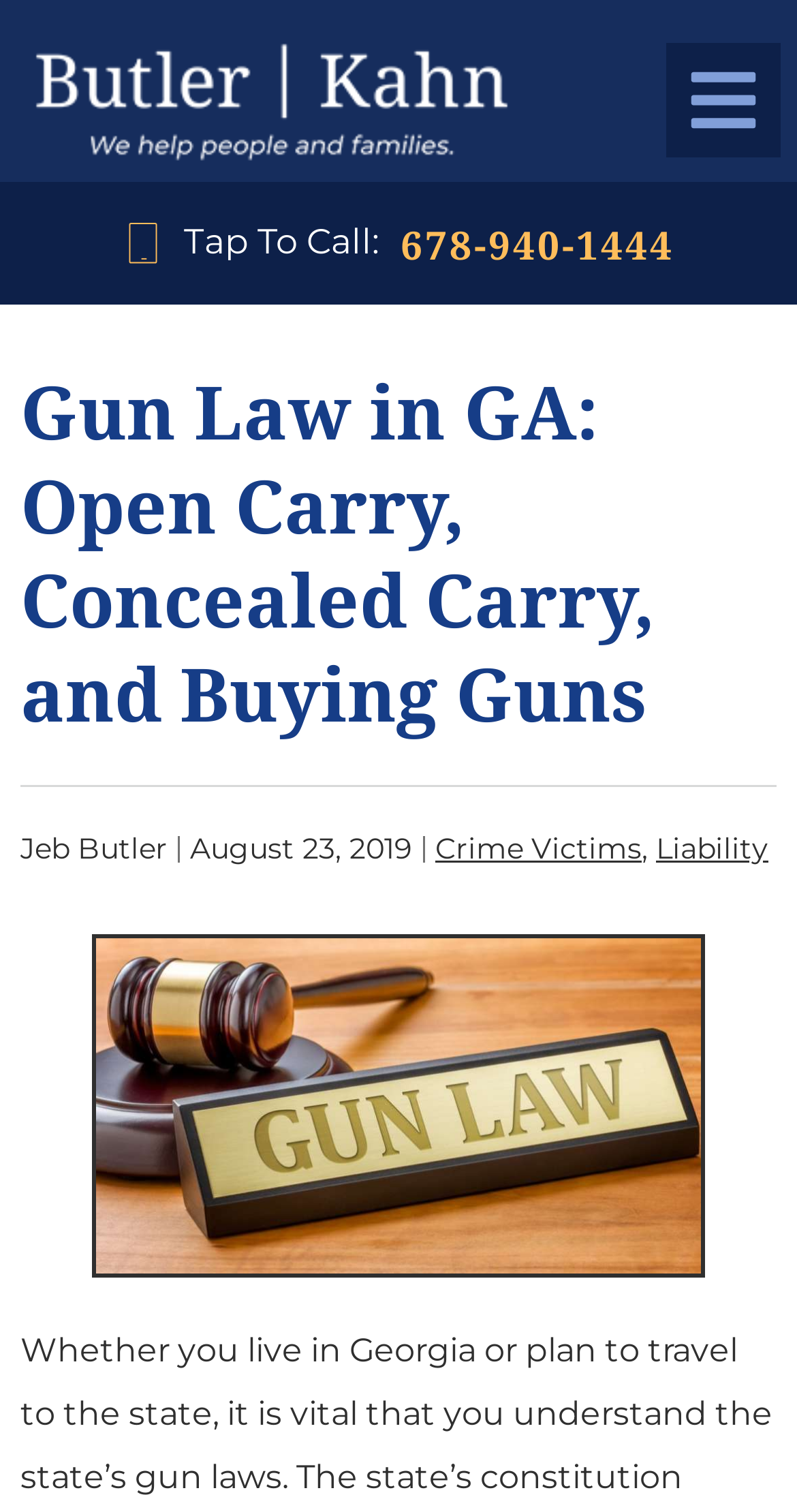Calculate the bounding box coordinates for the UI element based on the following description: "alt="BK logo"". Ensure the coordinates are four float numbers between 0 and 1, i.e., [left, top, right, bottom].

[0.021, 0.024, 0.662, 0.109]